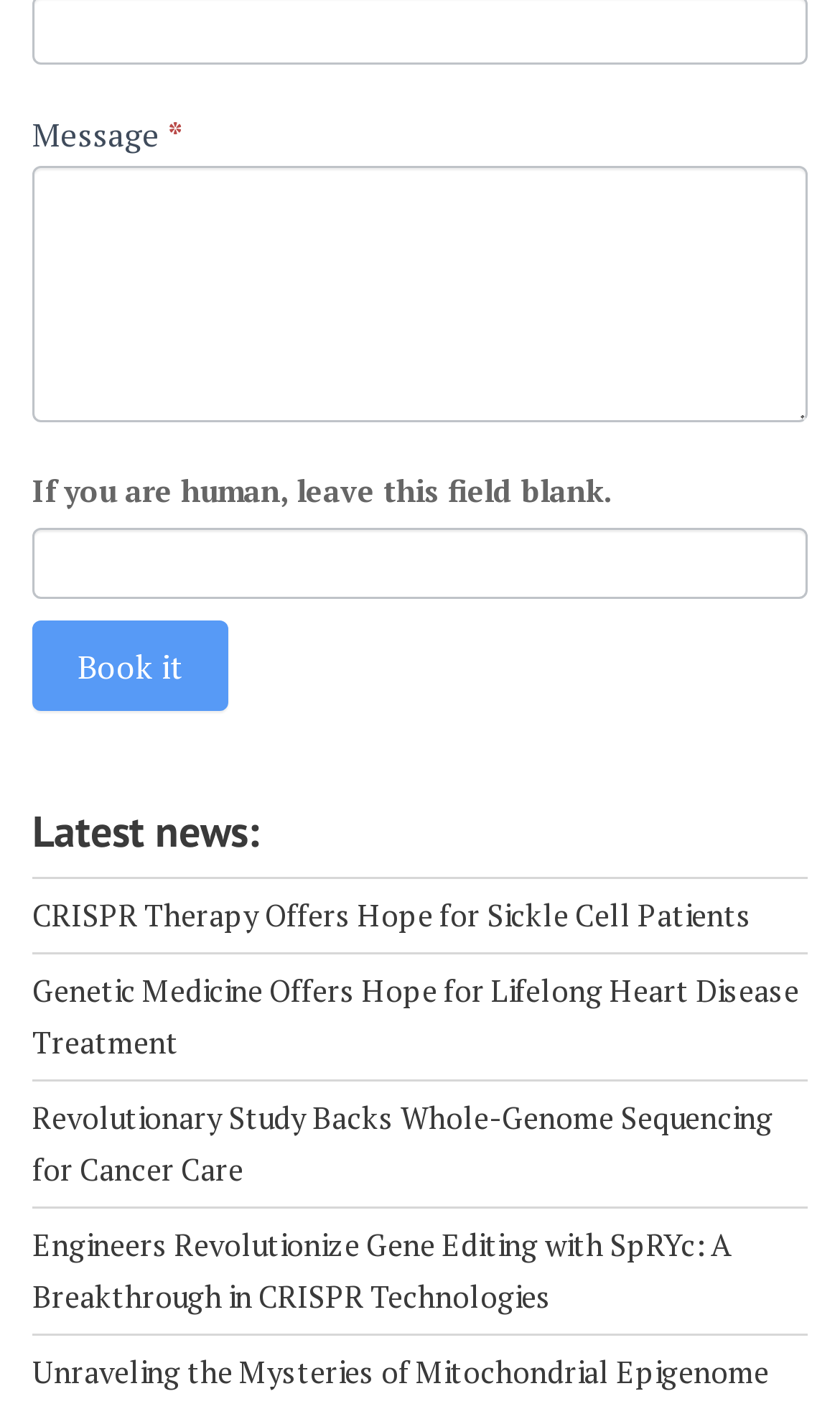What is the topic of the latest news?
Please give a detailed and elaborate answer to the question based on the image.

The latest news links are related to genetic medicine, with topics such as CRISPR therapy, genetic medicine for heart disease treatment, and gene editing.